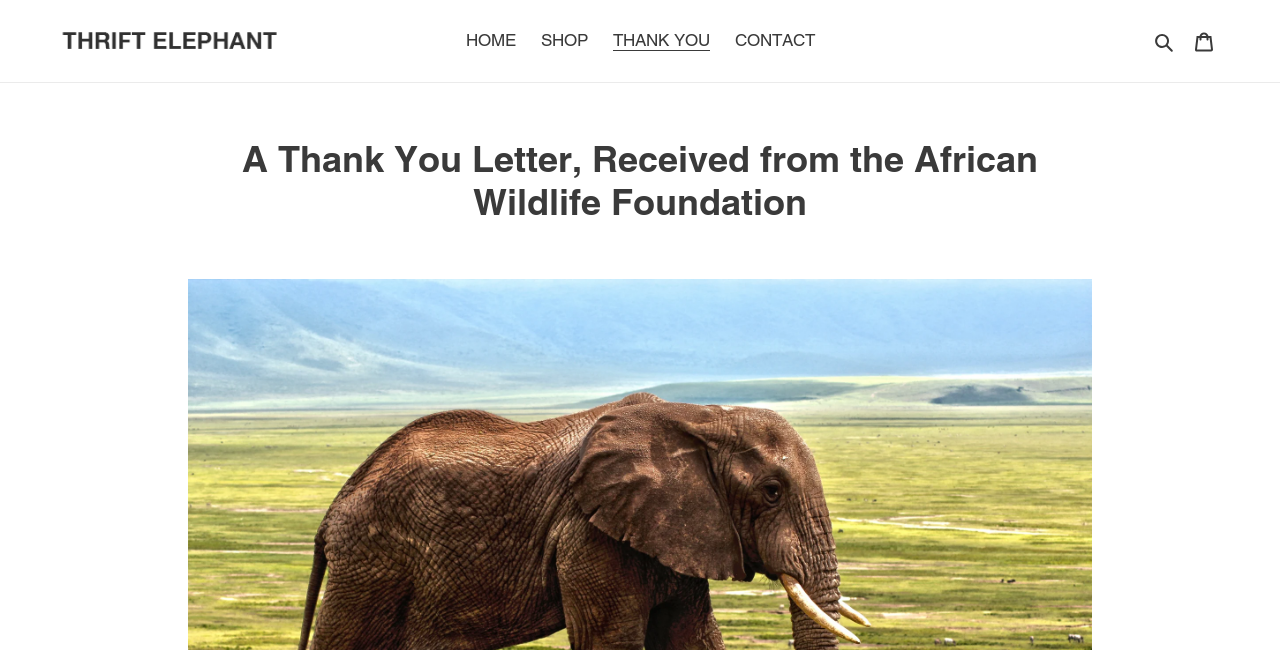Please use the details from the image to answer the following question comprehensively:
What is the current page about?

The current page is about a thank you letter received from the African Wildlife Foundation, as indicated by the heading 'A Thank You Letter, Received from the African Wildlife Foundation'.